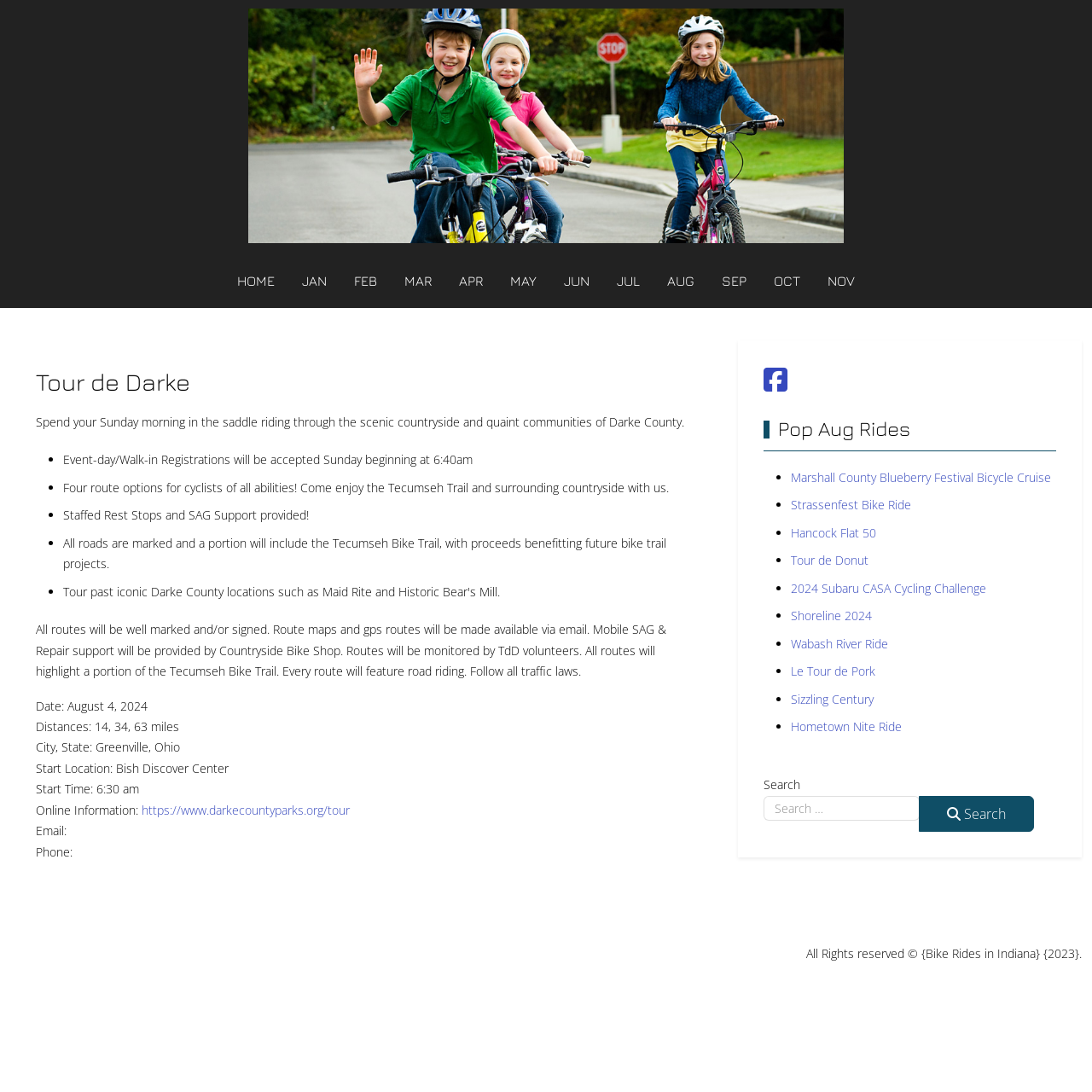What is the name of the bike shop providing SAG support?
Based on the visual, give a brief answer using one word or a short phrase.

Countryside Bike Shop